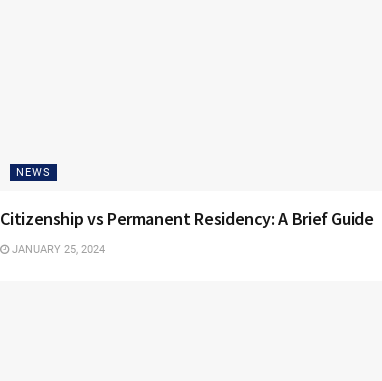Provide a comprehensive description of the image.

The image features the heading "Citizenship vs Permanent Residency: A Brief Guide," which suggests an informative article aimed at distinguishing between citizenship and permanent residency. Accompanied by a publication date of January 25, 2024, the image is likely part of a news section, highlighting significant updates or insights on immigration status. The layout emphasizes clarity, with a clean design that invites readers to explore the differences and implications of each status in detail.